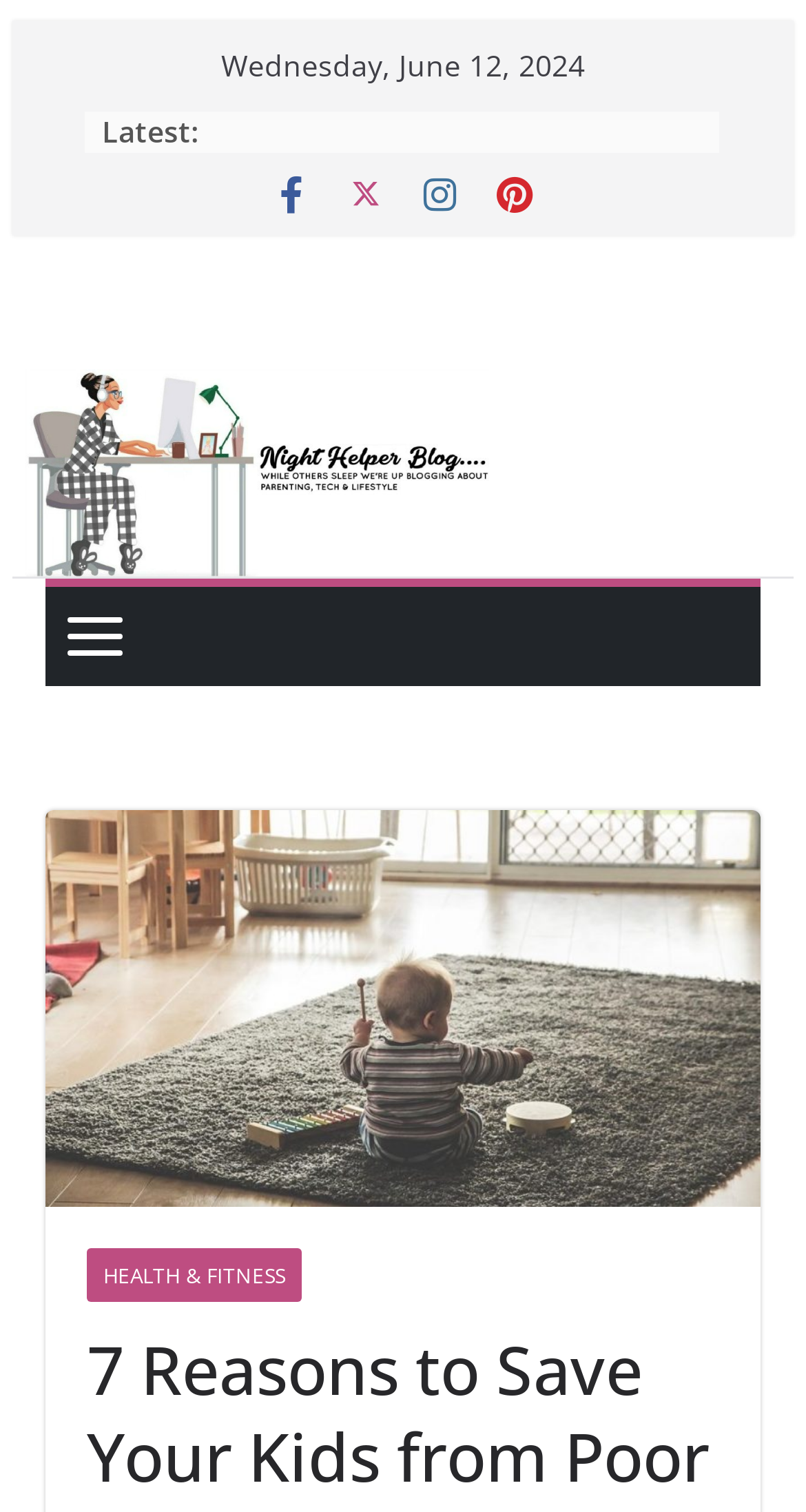How many images are there above the fold?
With the help of the image, please provide a detailed response to the question.

I counted the number of image elements with bounding box coordinates [0.015, 0.235, 0.985, 0.382] and [0.056, 0.387, 0.179, 0.453] which are likely above the fold, and found 2 of them.